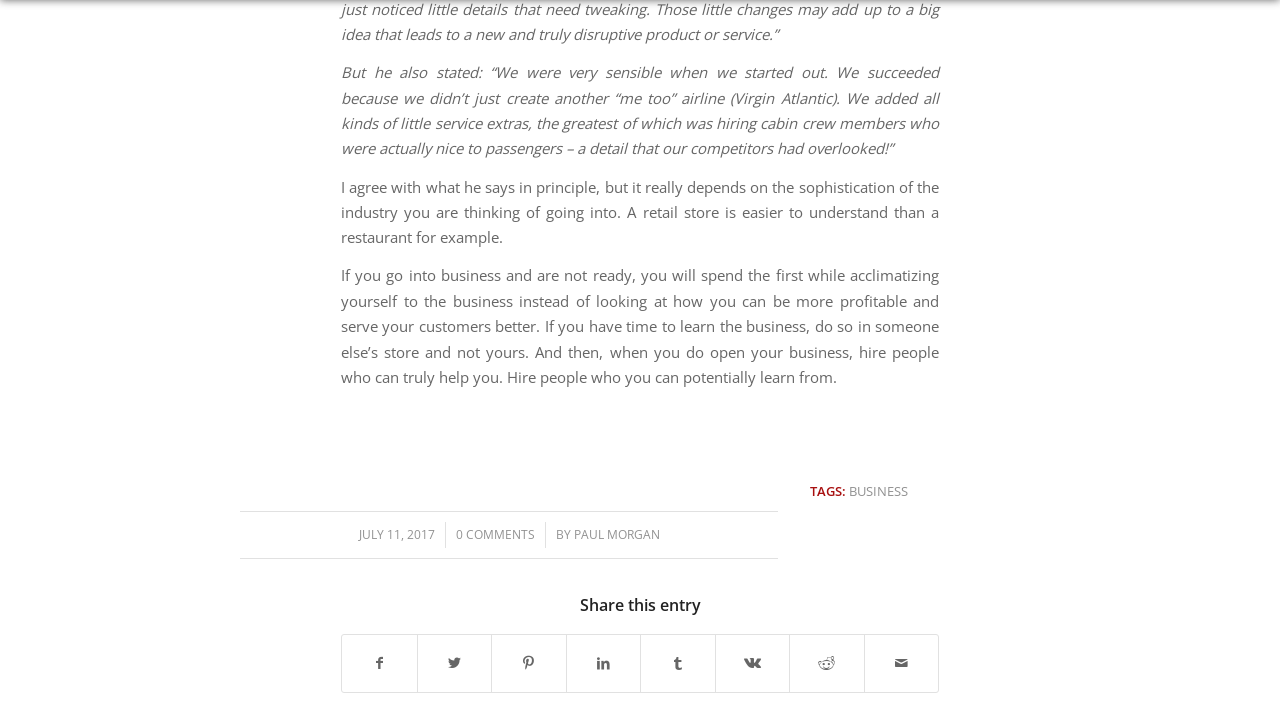What is the date of the article?
Using the image as a reference, give a one-word or short phrase answer.

JULY 11, 2017